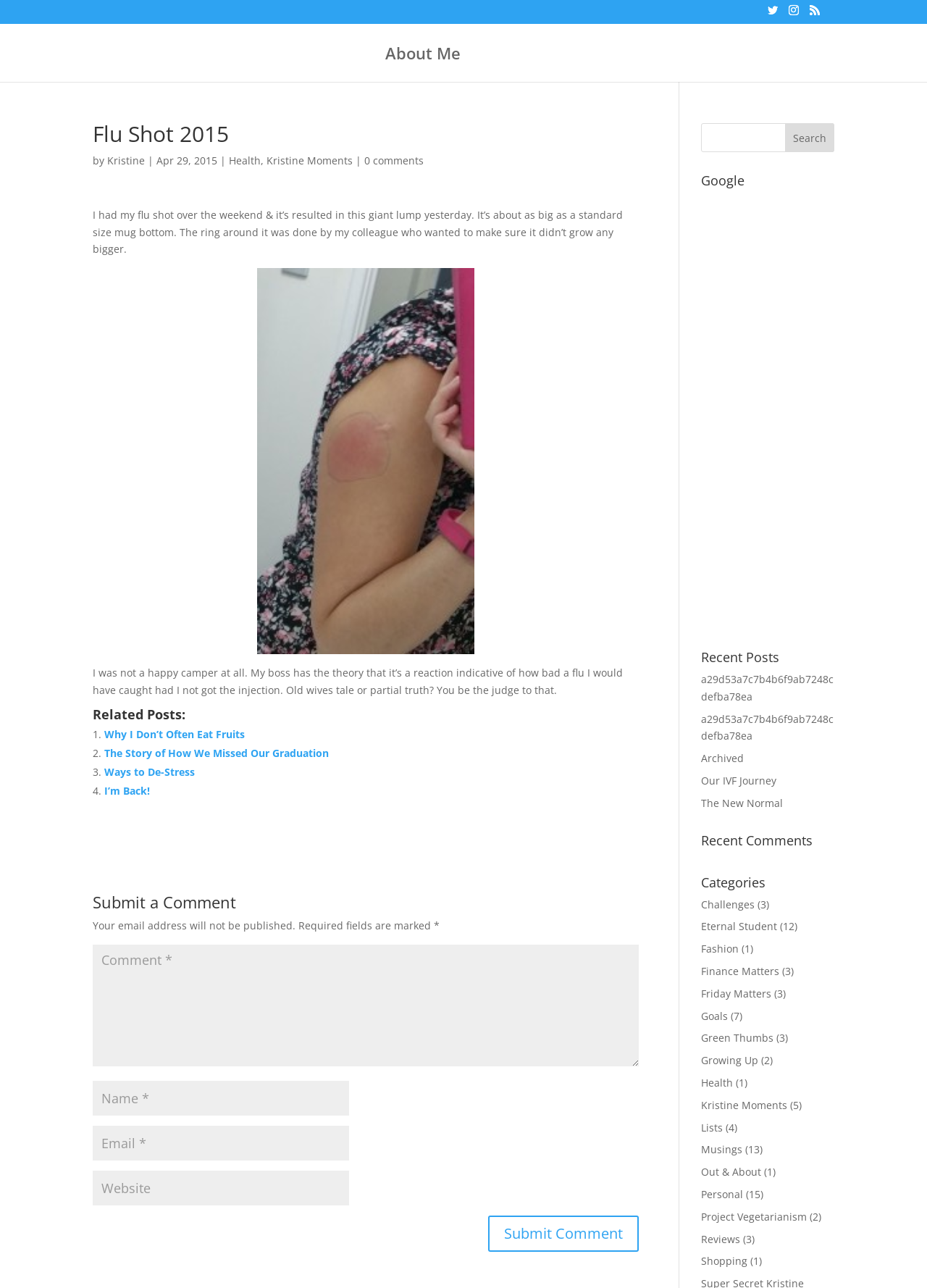Please extract the title of the webpage.

Flu Shot 2015